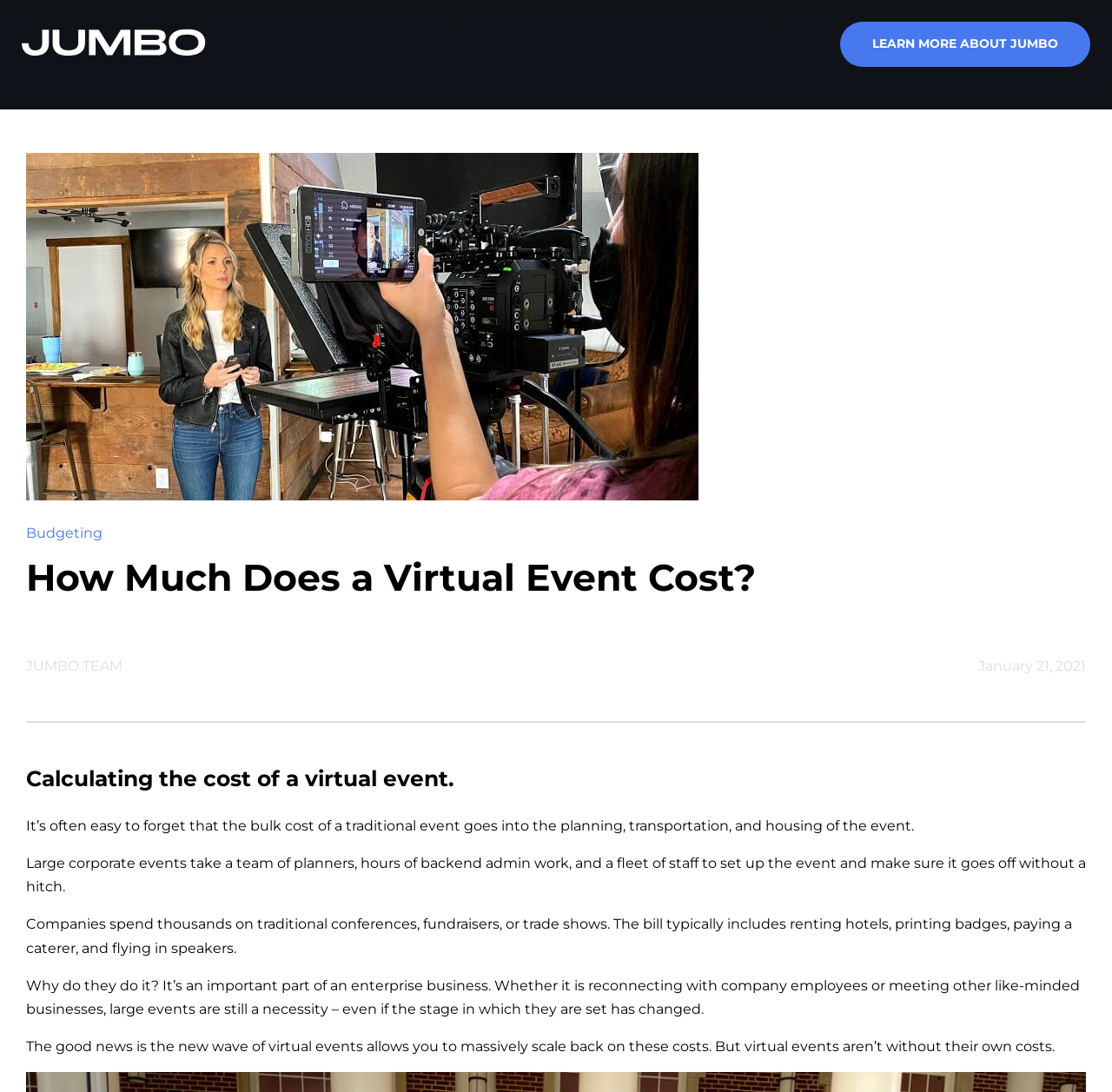What is the purpose of large corporate events?
Provide a detailed answer to the question, using the image to inform your response.

According to the webpage, large corporate events are important for enterprises to reconnect with company employees or meet other like-minded businesses, as mentioned in the paragraph discussing the importance of large events.